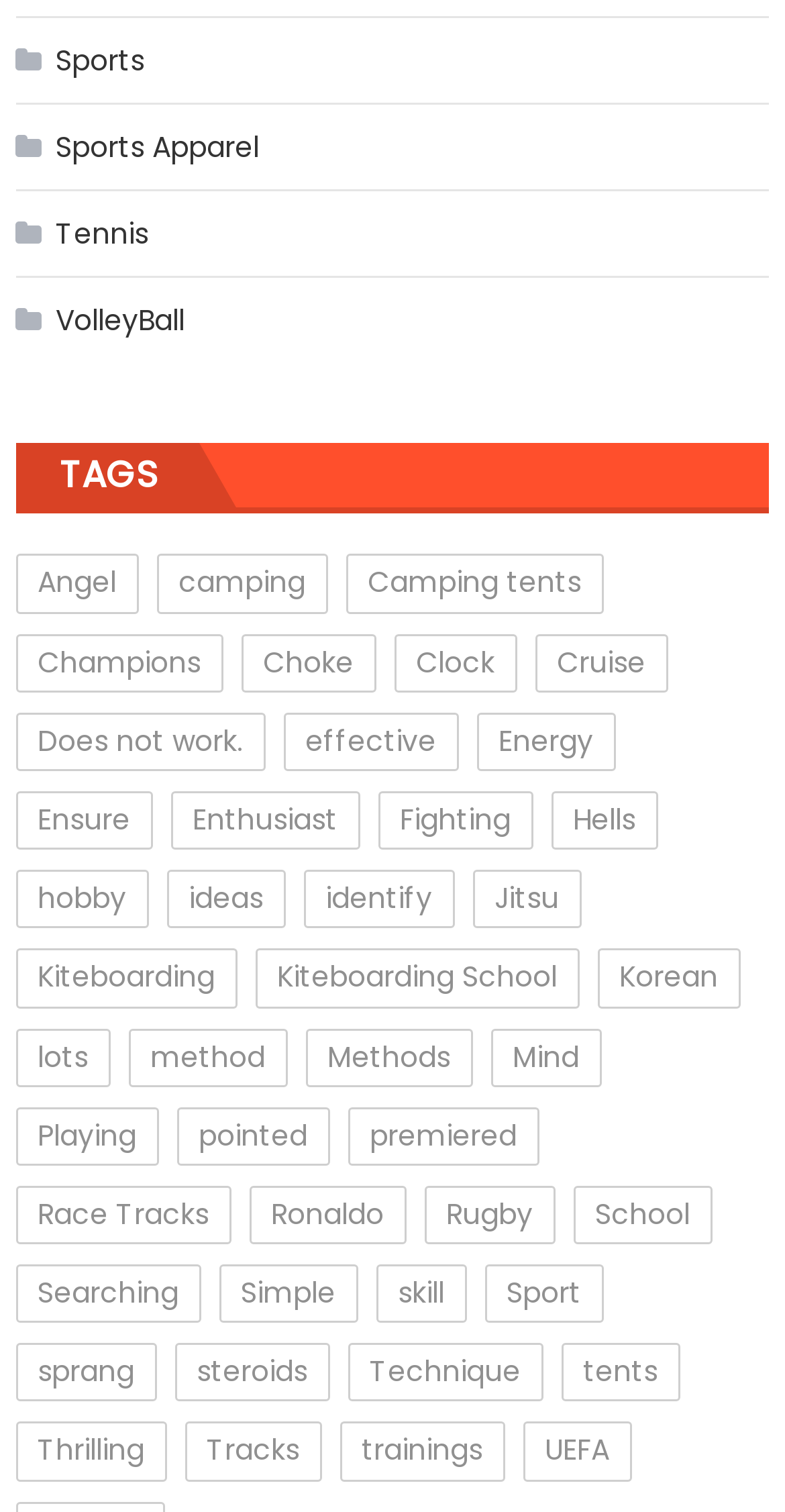What is the last tag listed?
Utilize the image to construct a detailed and well-explained answer.

I scrolled down to the bottom of the list of tags and found the last one, which is 'UEFA'.